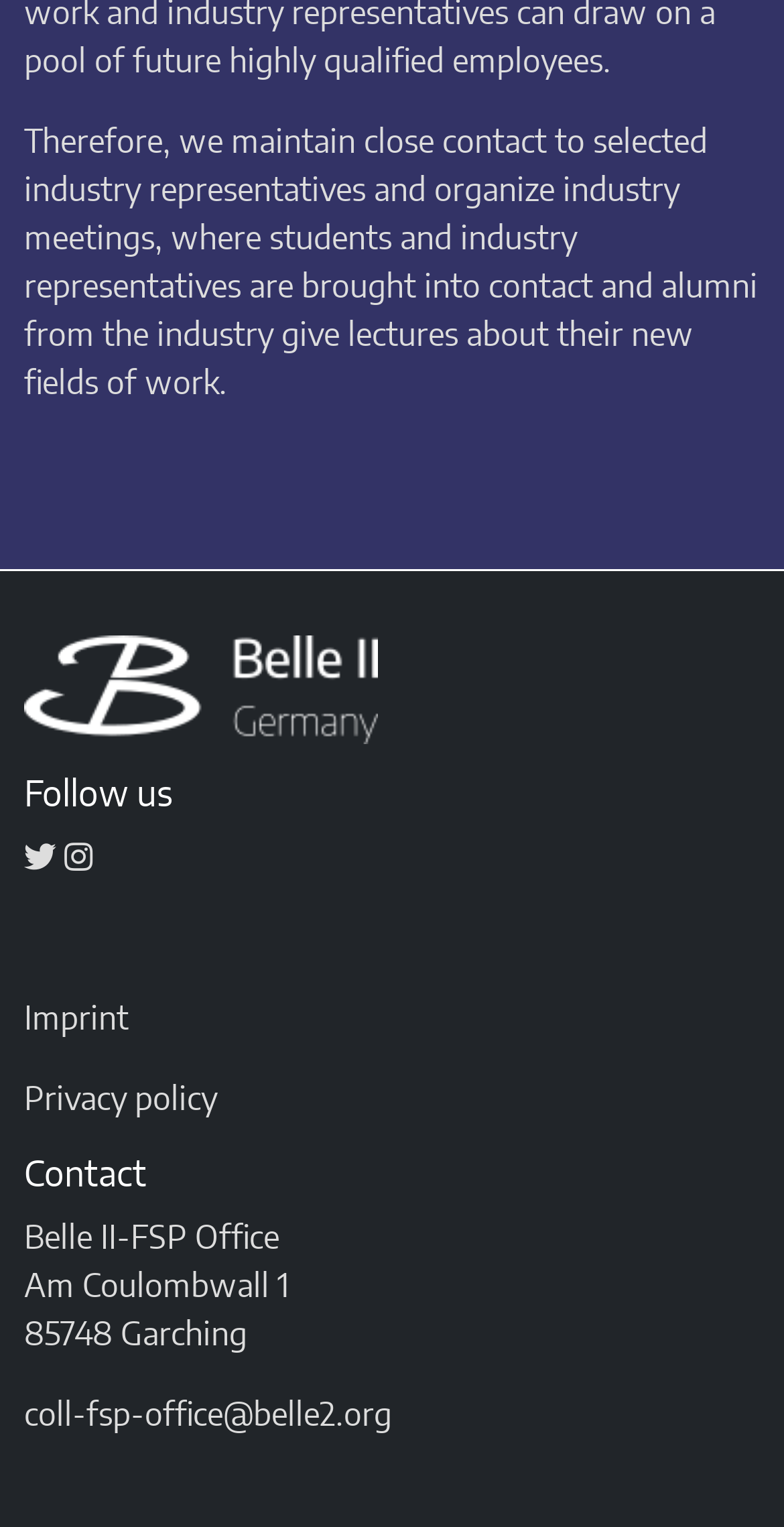Please provide a detailed answer to the question below by examining the image:
What is the name of the policy available?

The link element with the text 'Privacy policy' indicates that a policy with this name is available. This element is located in a section with other links, suggesting that it is a separate document or page.